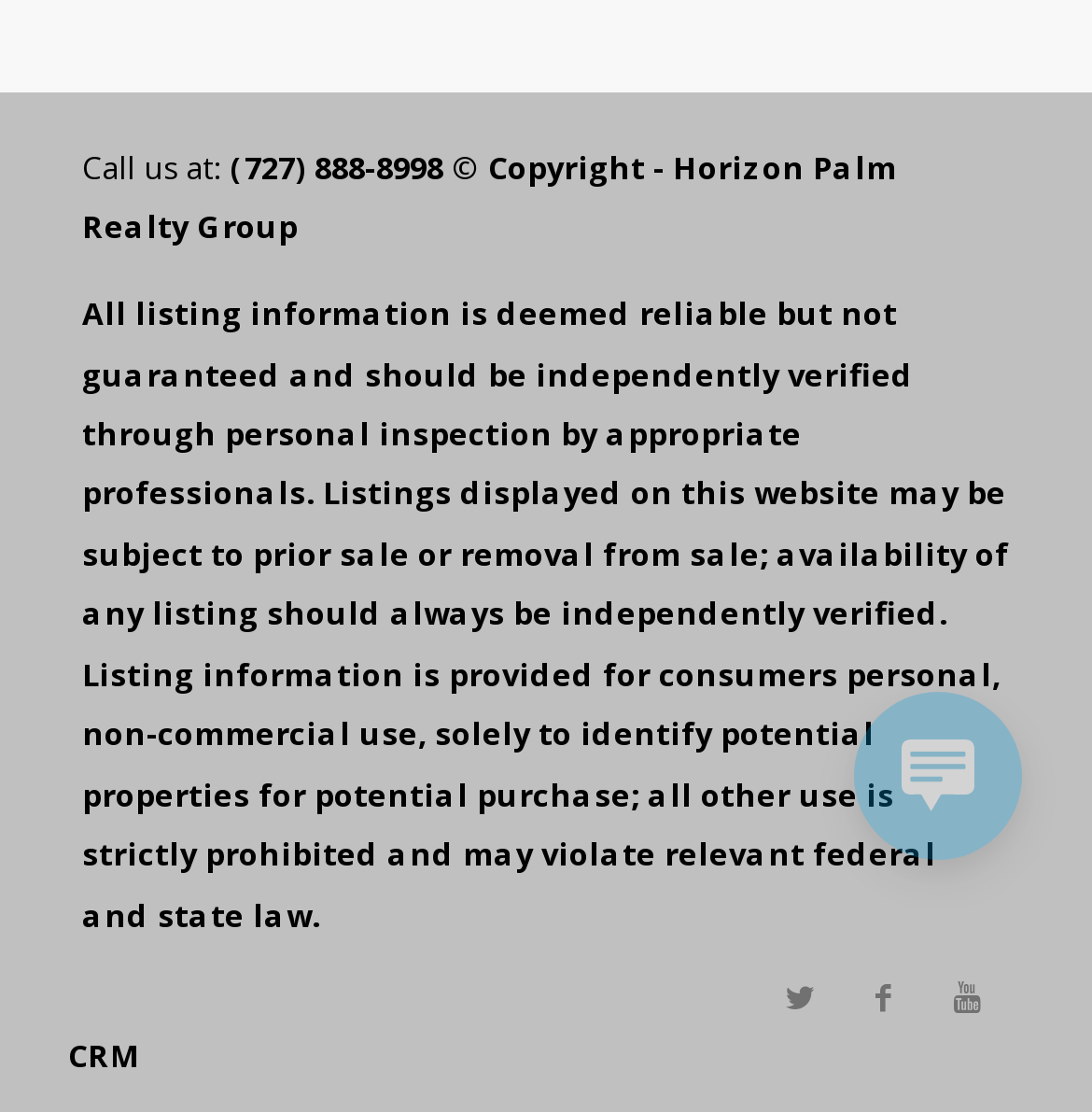Locate the bounding box of the UI element defined by this description: "name="s" placeholder="Search …" title="Search for:"". The coordinates should be given as four float numbers between 0 and 1, formatted as [left, top, right, bottom].

None